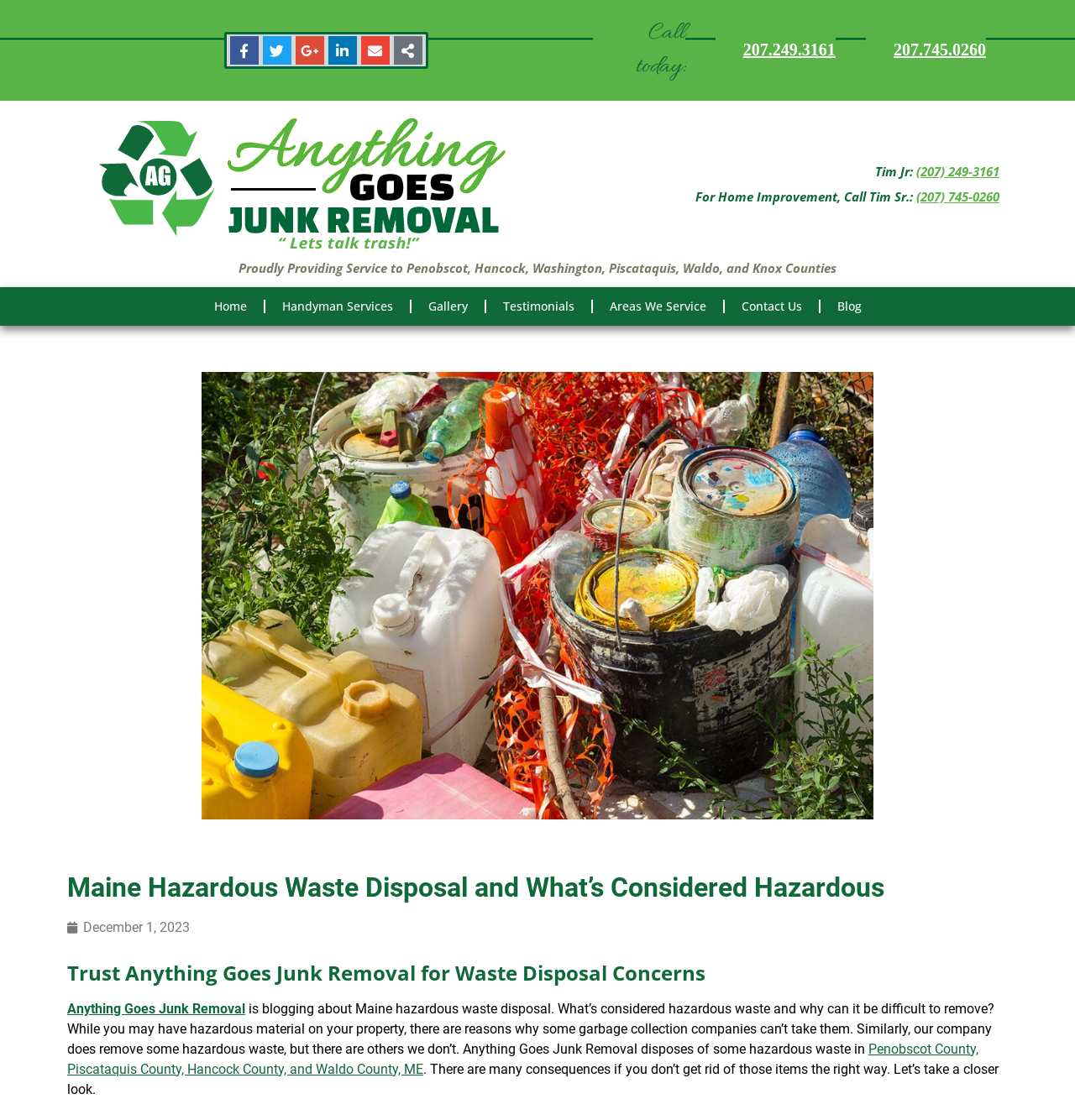What is the purpose of the company Anything Goes Junk Removal?
Refer to the image and provide a thorough answer to the question.

I inferred this information from the heading element 'Maine Hazardous Waste Disposal and What’s Considered Hazardous' and the static text element 'is blogging about Maine hazardous waste disposal...' which suggests that the company is involved in waste disposal services.